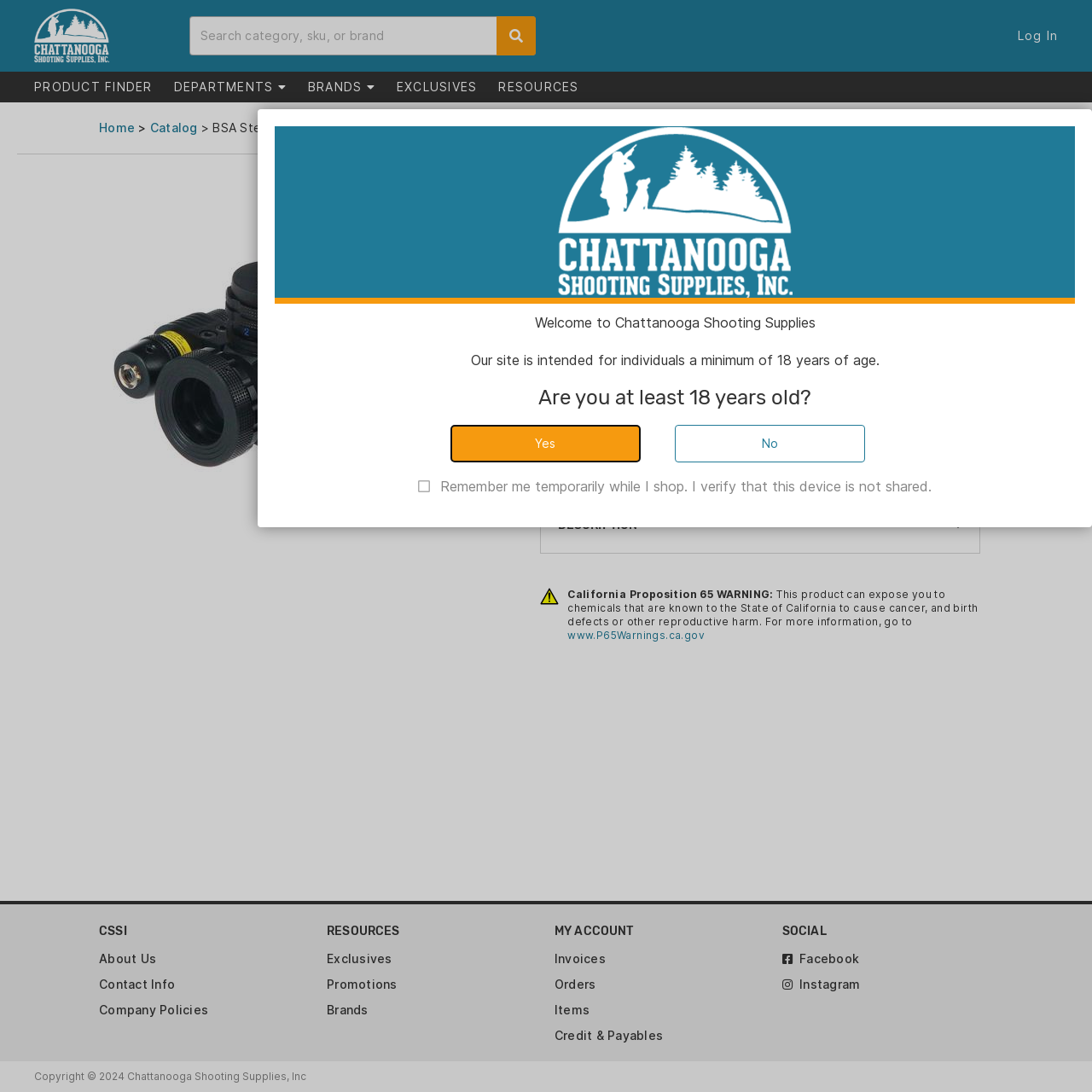Please answer the following question as detailed as possible based on the image: 
What is the color of the product?

I found the color of the product by looking at the specifications section, where it says 'COLOR: BLACK'.